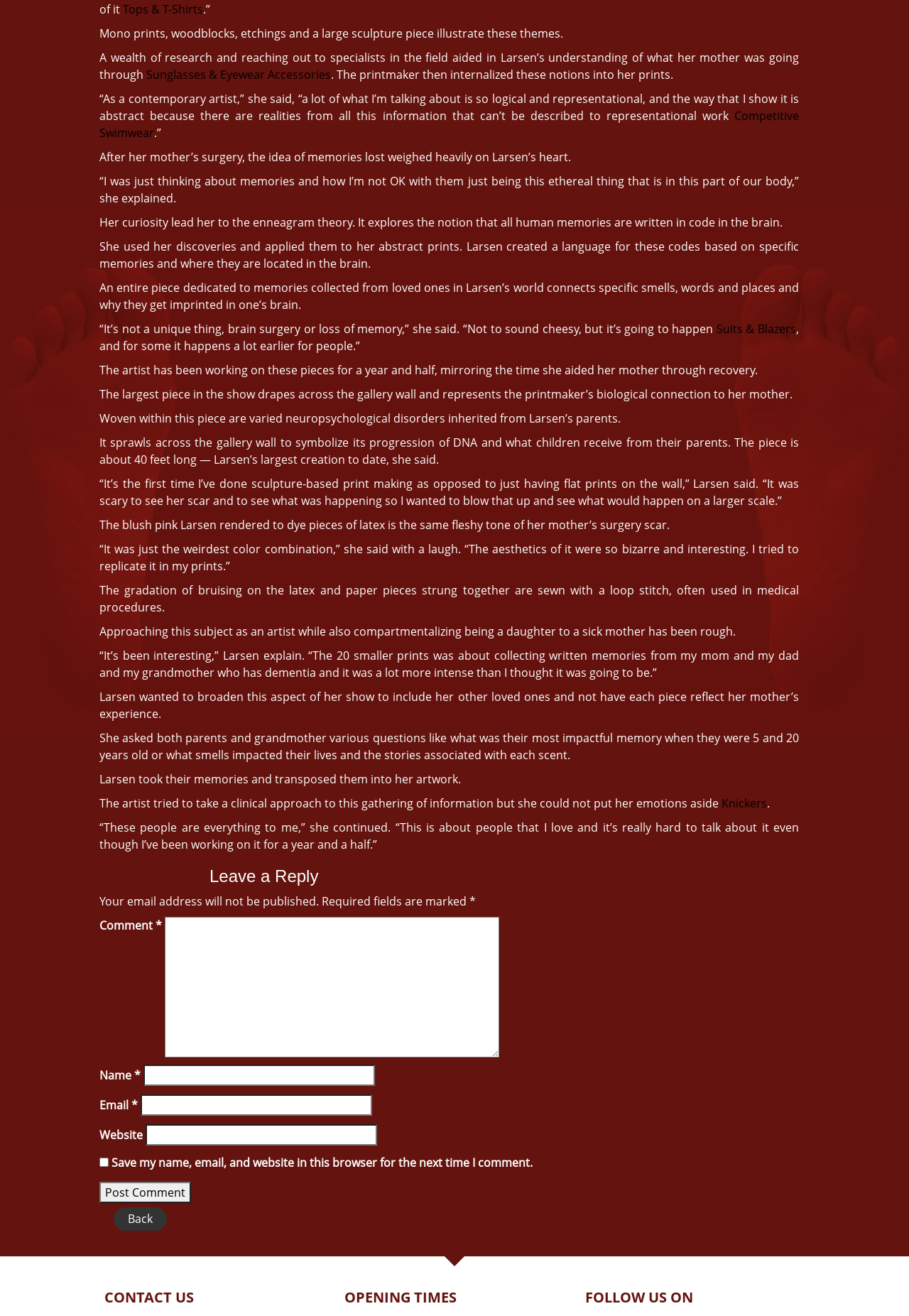Calculate the bounding box coordinates for the UI element based on the following description: "parent_node: Website name="url"". Ensure the coordinates are four float numbers between 0 and 1, i.e., [left, top, right, bottom].

[0.16, 0.854, 0.415, 0.871]